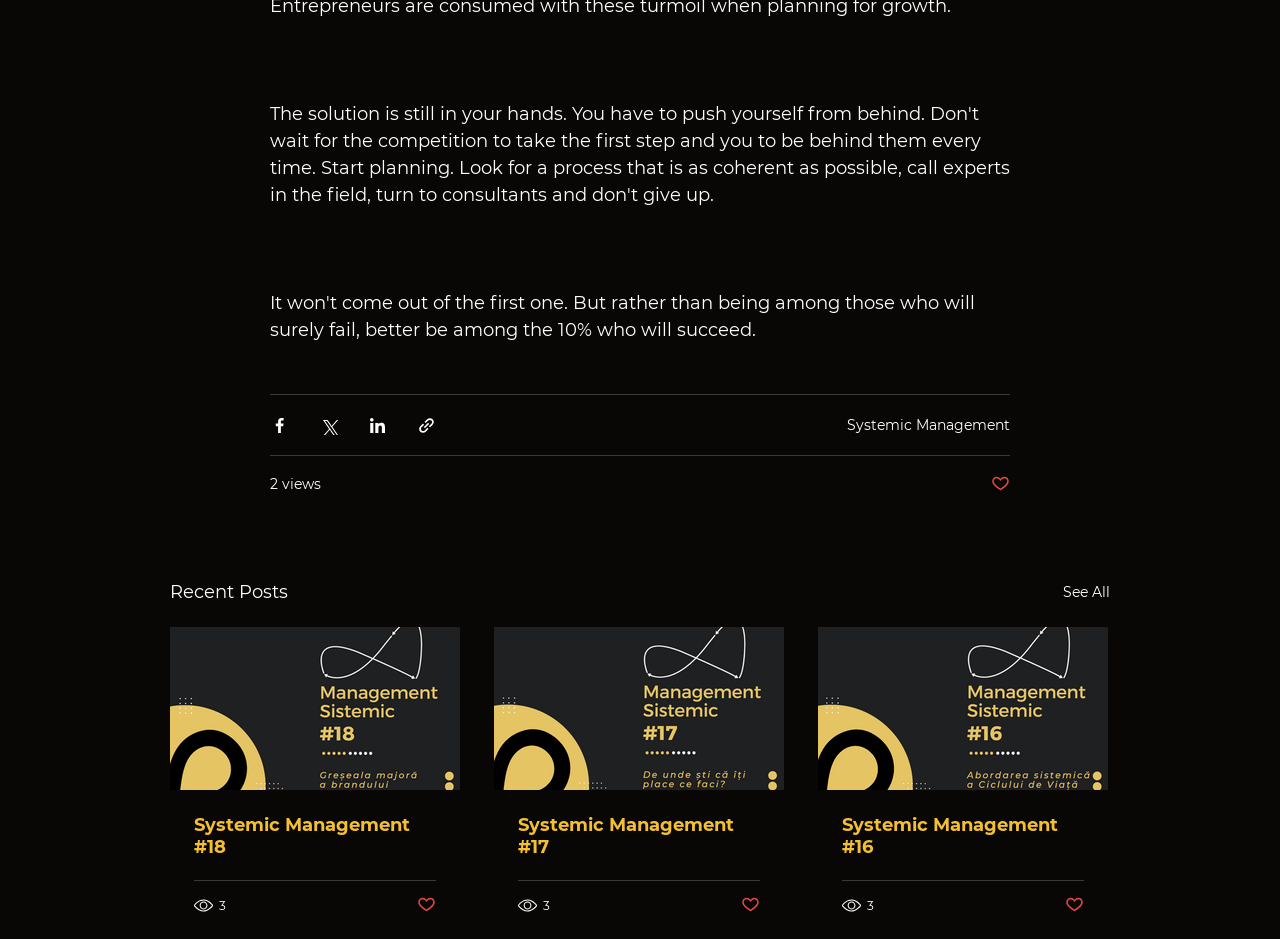Please give a succinct answer to the question in one word or phrase:
What information is provided about each post?

Views and title